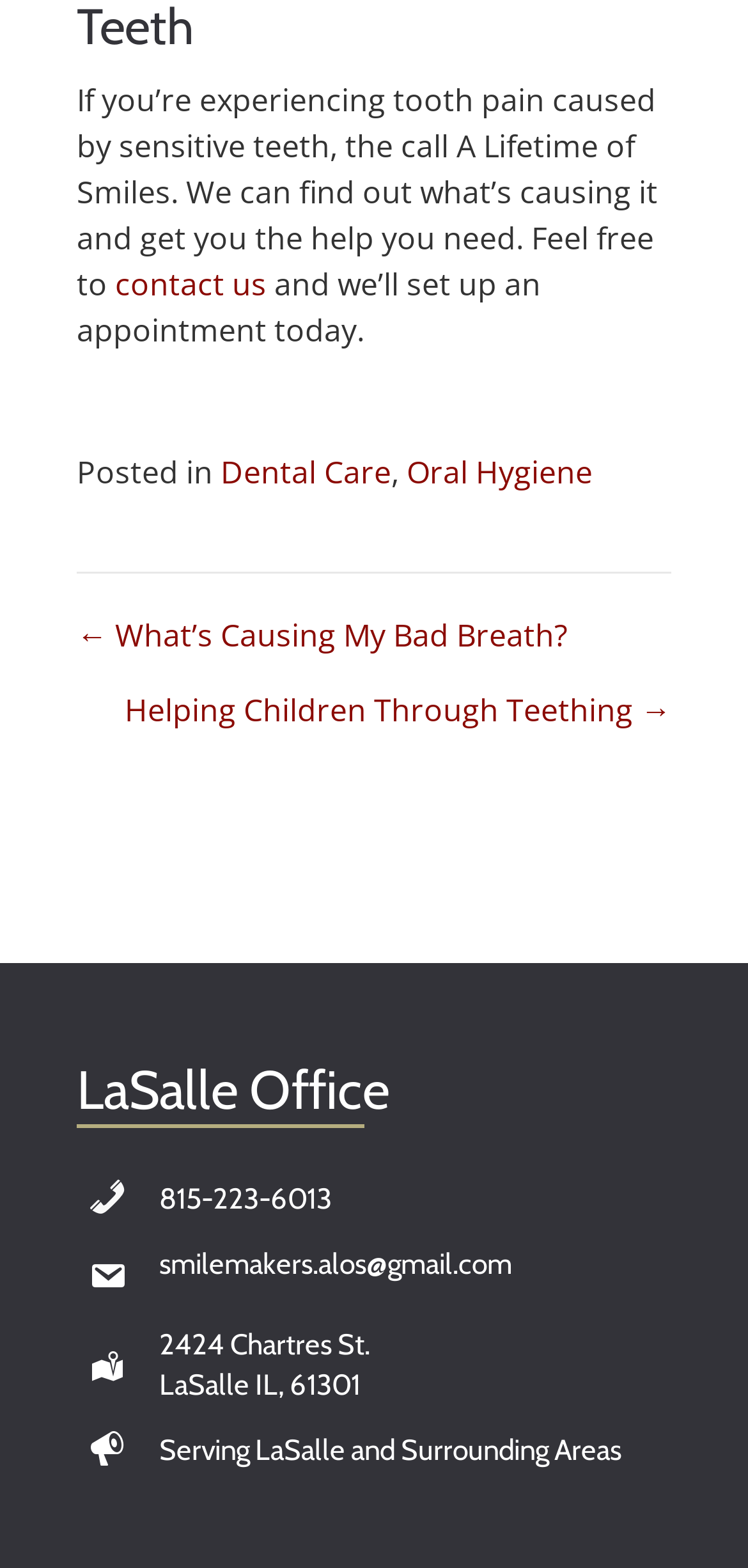What is the phone number of LaSalle Office?
Please provide a comprehensive answer based on the visual information in the image.

I found the phone number by looking at the layout table with the heading '815-223-6013' which is located at the coordinates [0.213, 0.752, 0.444, 0.778]. This table is part of the LaSalle Office section, and the phone number is a link with the text '815-223-6013'.